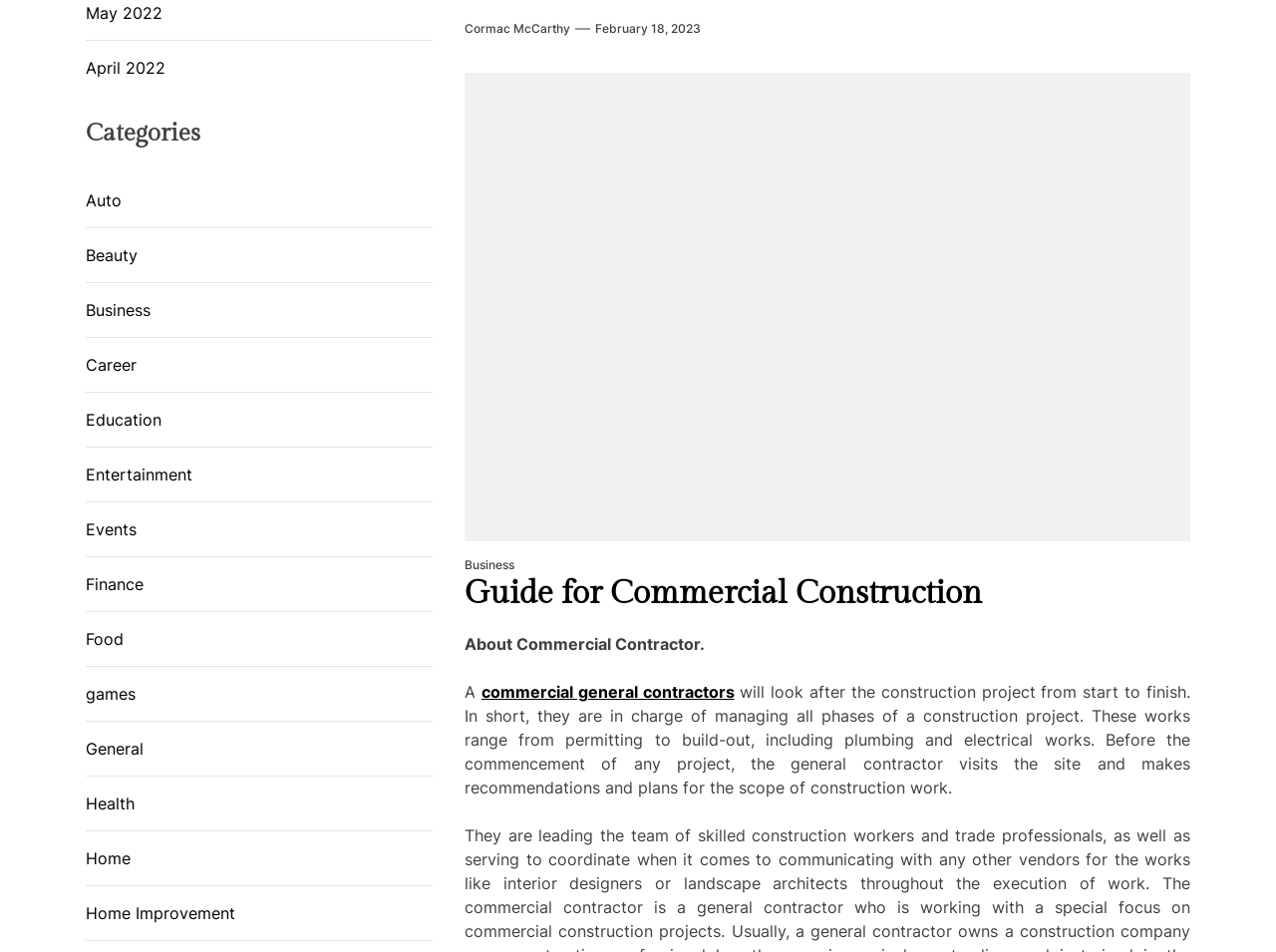Locate the bounding box of the UI element with the following description: "commercial general contractors".

[0.377, 0.717, 0.575, 0.738]